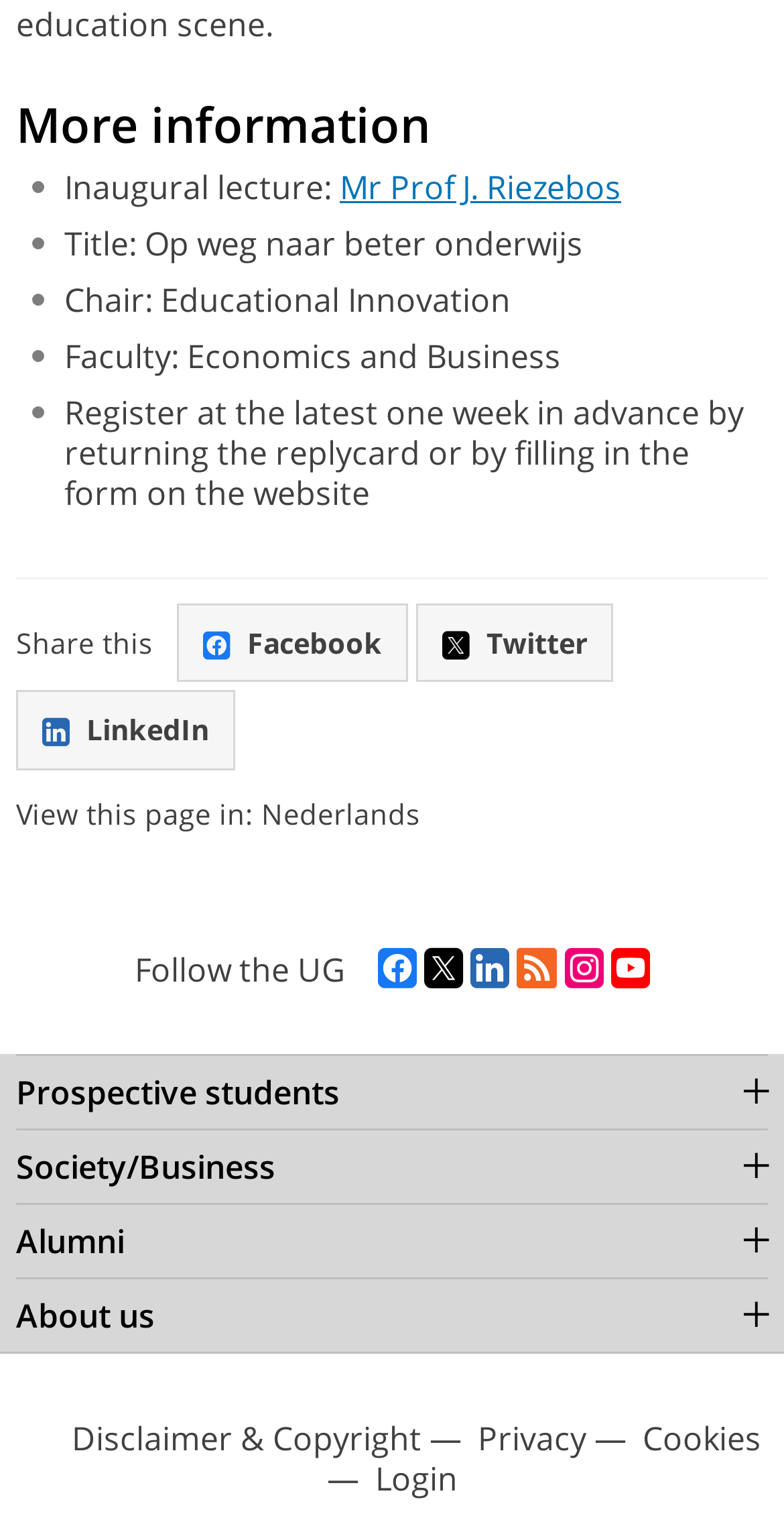Find the bounding box coordinates of the element to click in order to complete the given instruction: "Visit the UEFA Champions League 2023-24 group stage draw page."

None